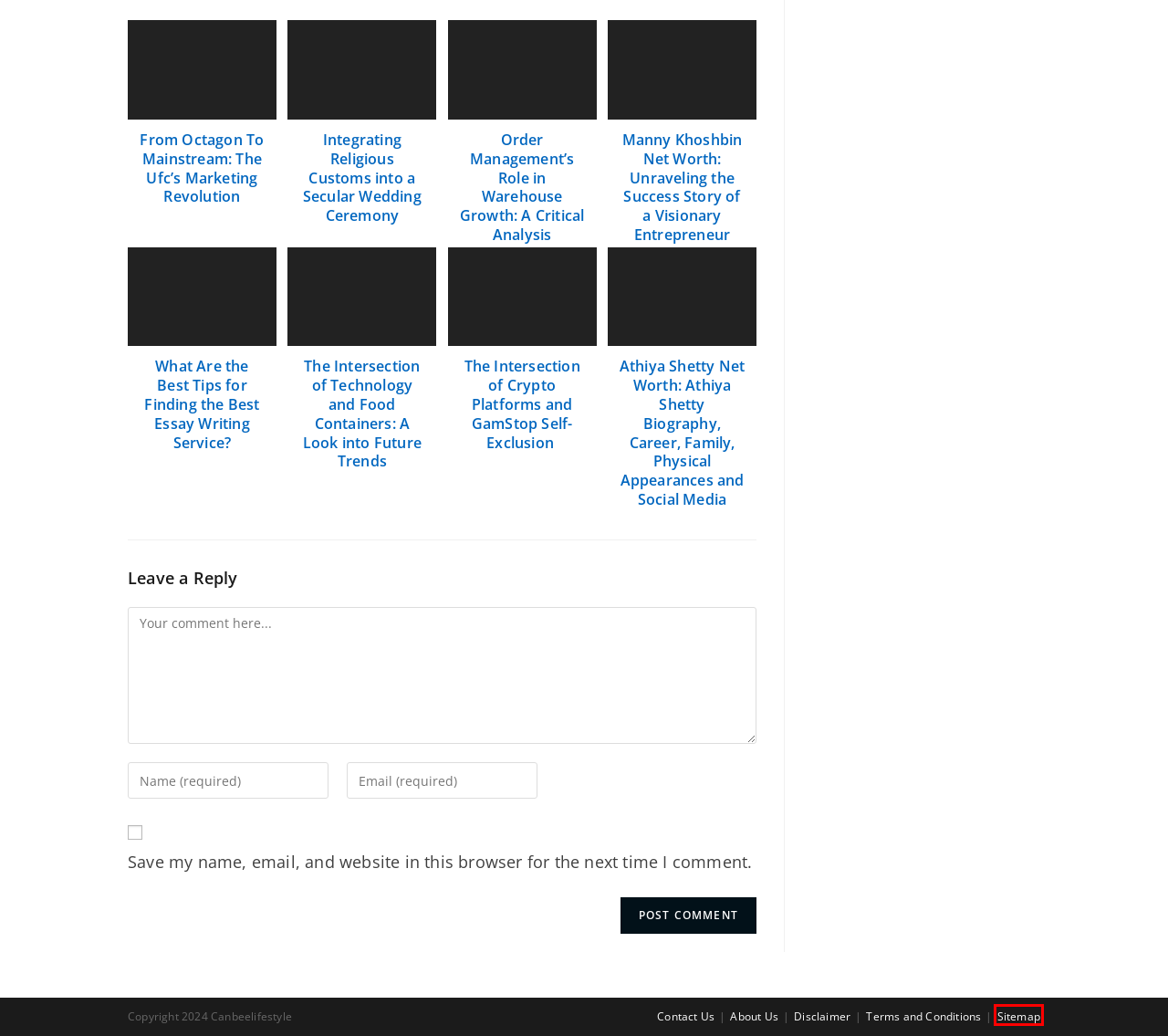Review the webpage screenshot provided, noting the red bounding box around a UI element. Choose the description that best matches the new webpage after clicking the element within the bounding box. The following are the options:
A. What Are the Best Tips for Finding the Best Essay Writing Service?
B. Athiya Shetty Net Worth: Bio, Career, Family
C. Disclaimer - Canbee lifestyle
D. Tech meets Food Storage: Exploring Future Container Trends
E. Writing with the Senses: Incorporating Synesthesia
F. Sitemap and Content Explorer For Canbeelifestyle.com
G. About Us - Canbee lifestyle
H. Tips Archives - Canbee lifestyle

F